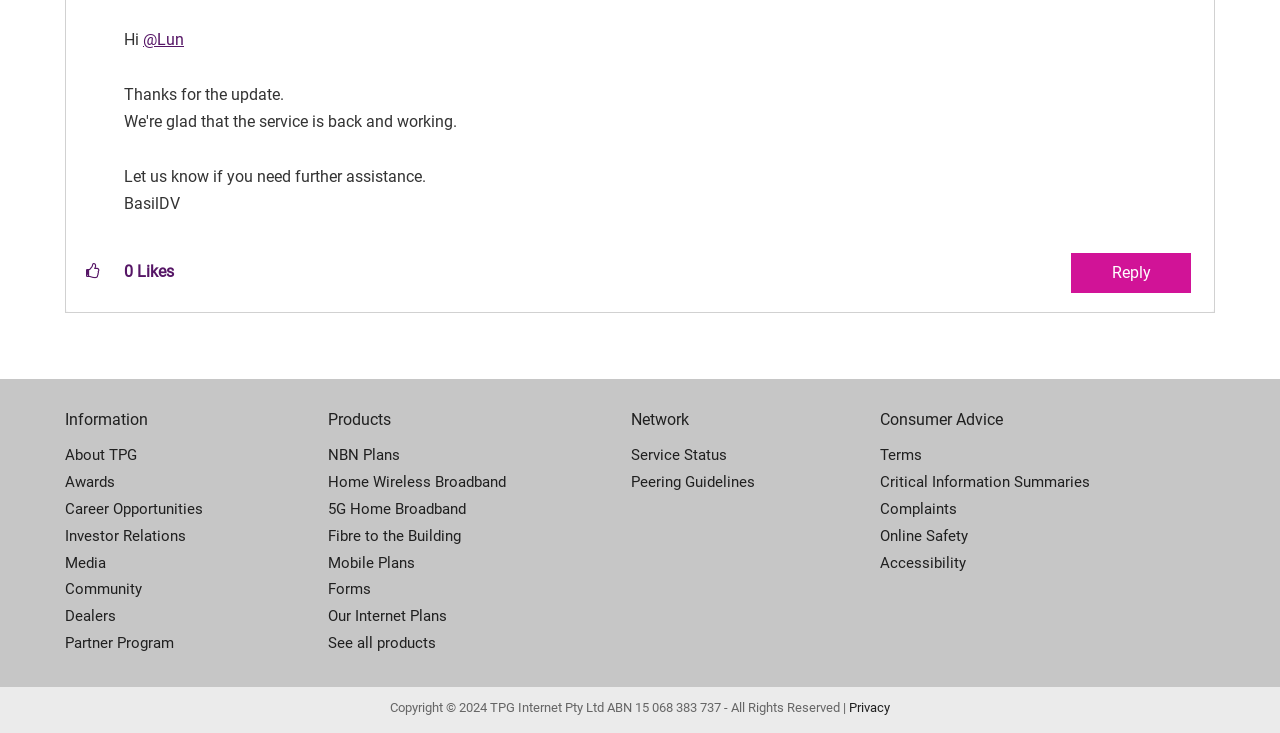Determine the bounding box coordinates of the clickable region to carry out the instruction: "Check service status".

[0.493, 0.604, 0.688, 0.64]